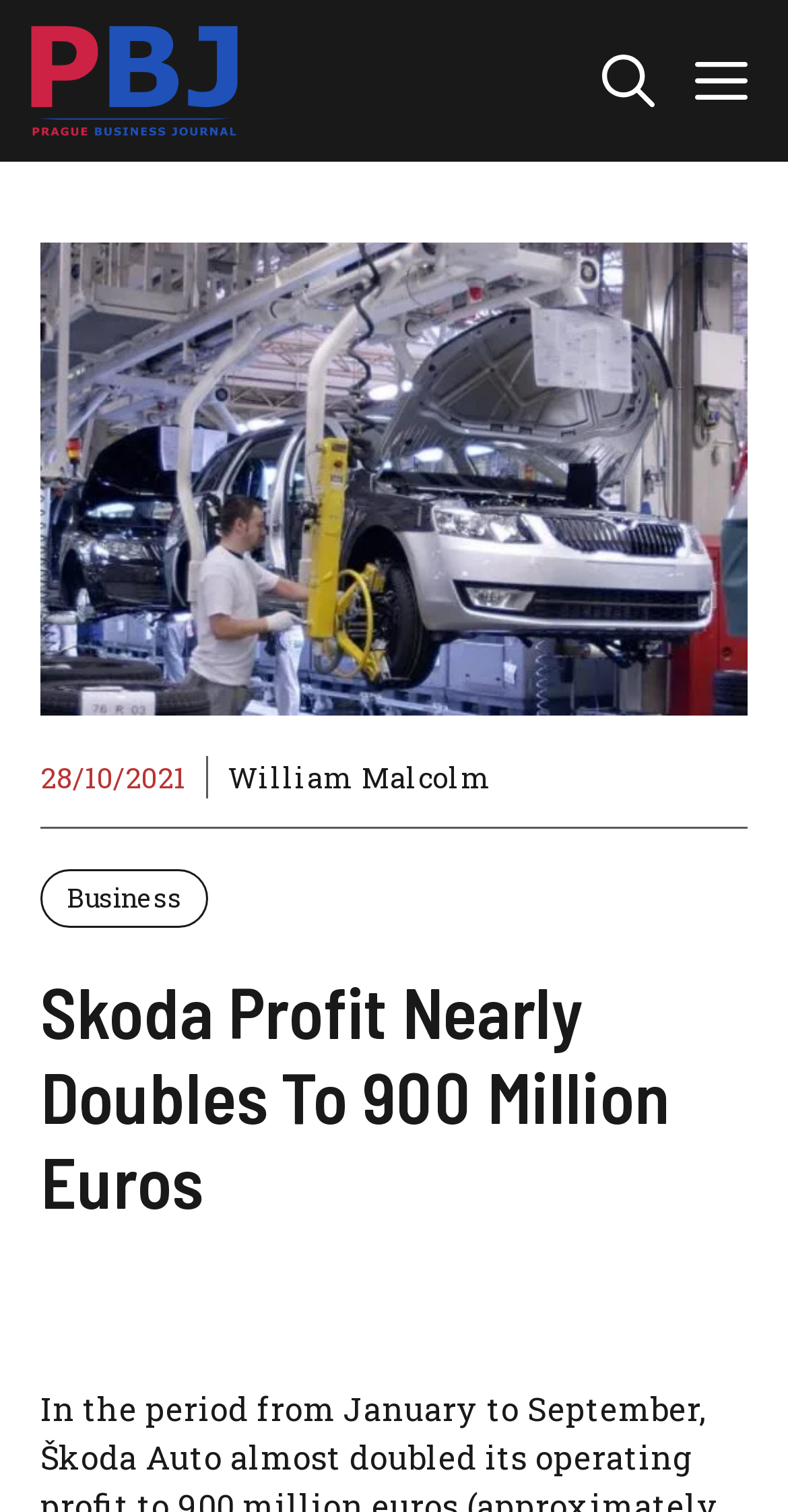What is the company mentioned in the article?
Provide a thorough and detailed answer to the question.

The company mentioned in the article is Skoda Auto, which is evident from the image caption 'Skoda Auto production line' and the article's content.